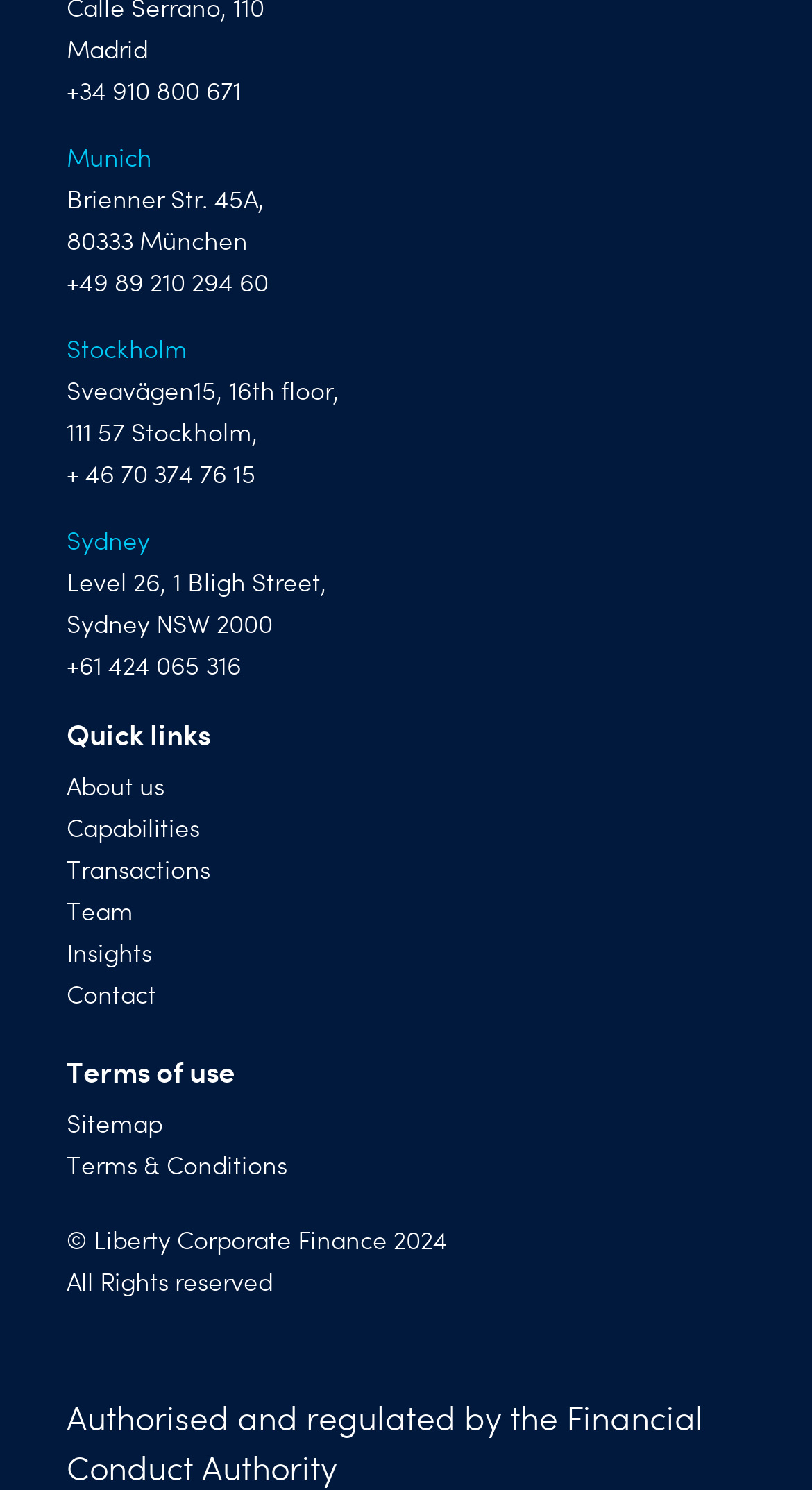Predict the bounding box coordinates of the area that should be clicked to accomplish the following instruction: "View About us". The bounding box coordinates should consist of four float numbers between 0 and 1, i.e., [left, top, right, bottom].

[0.082, 0.518, 0.203, 0.537]